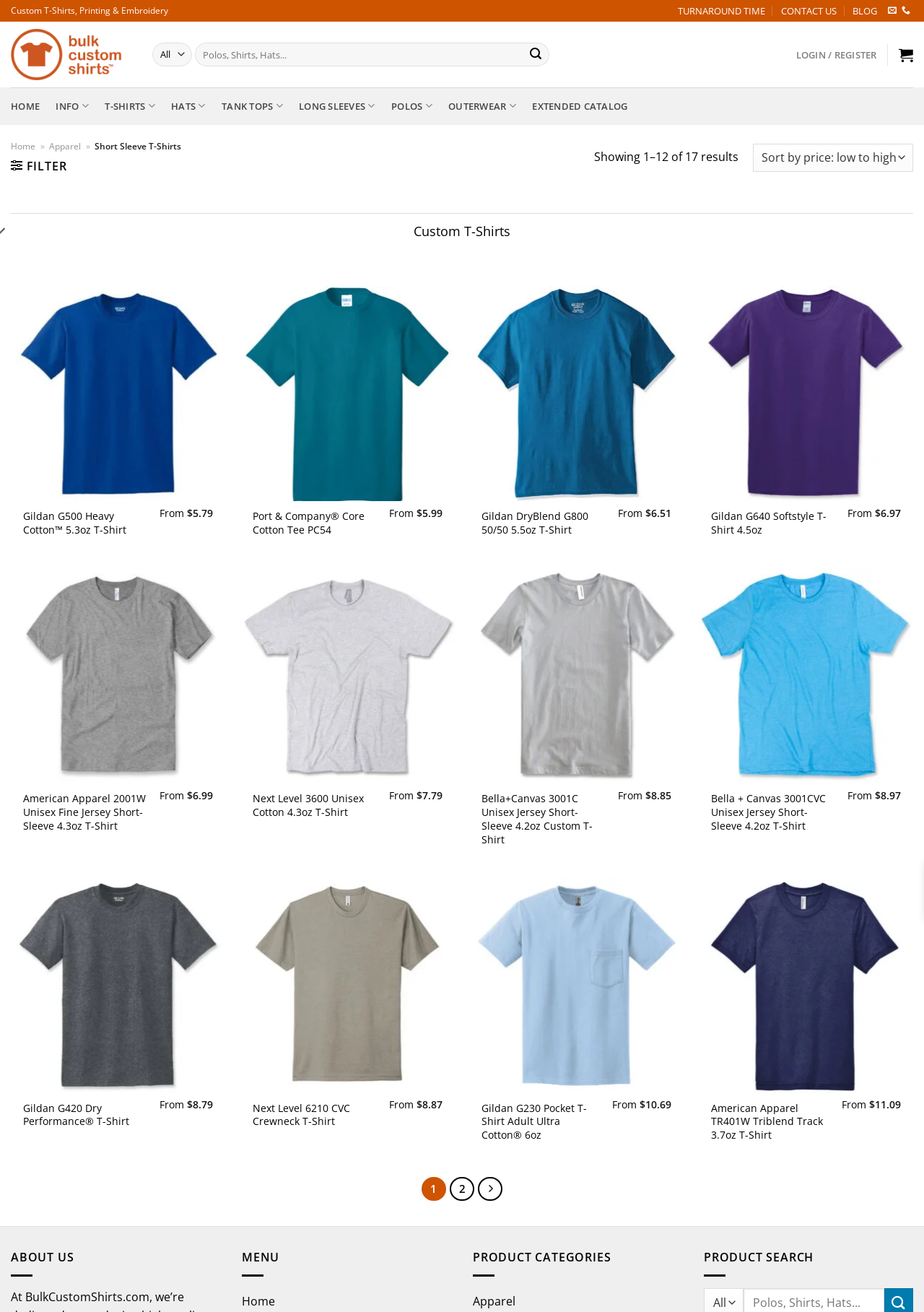Locate the bounding box for the described UI element: "aria-label="Submit" value="Search"". Ensure the coordinates are four float numbers between 0 and 1, formatted as [left, top, right, bottom].

[0.567, 0.032, 0.594, 0.051]